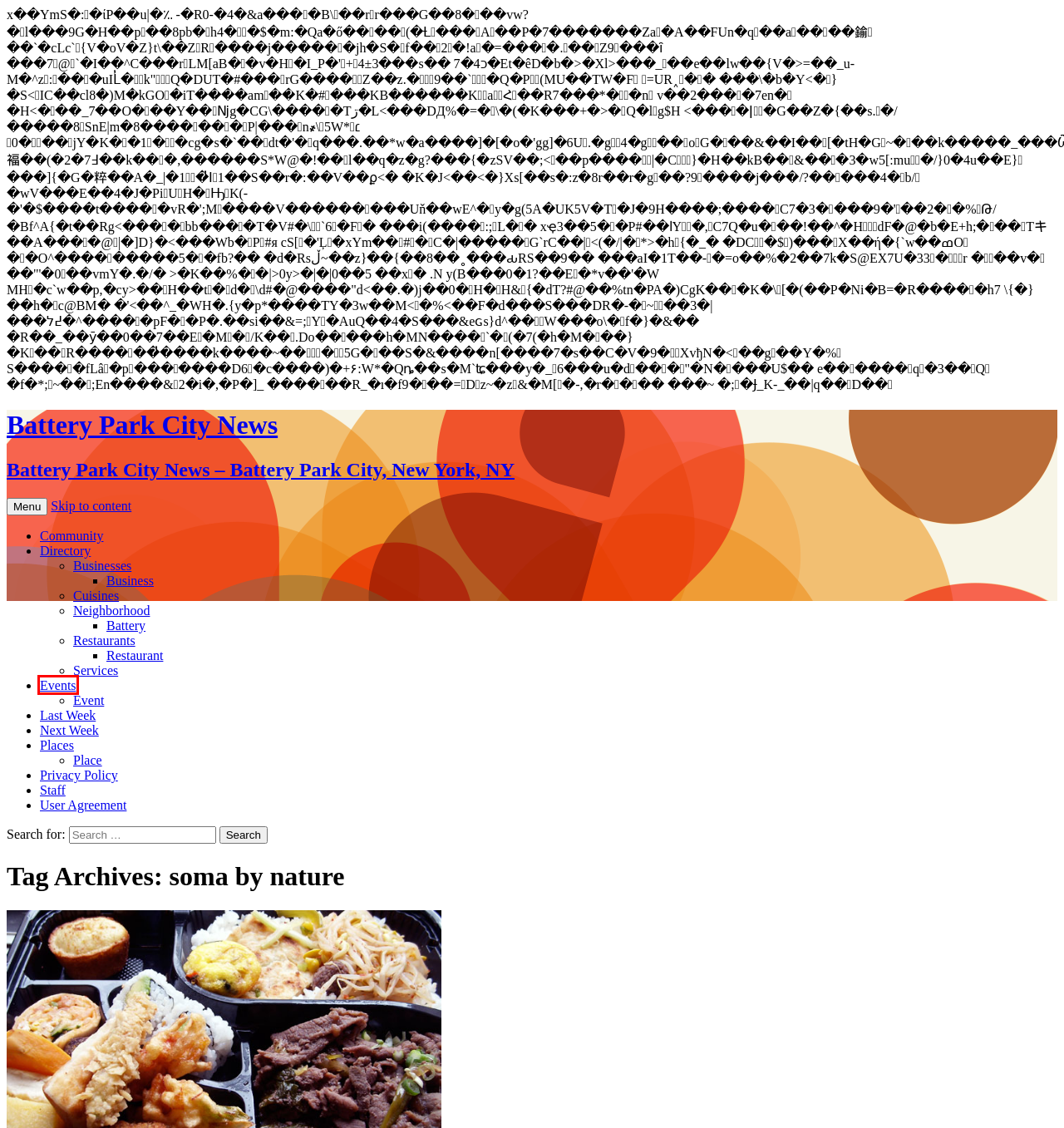You have a screenshot of a webpage with a red rectangle bounding box around a UI element. Choose the best description that matches the new page after clicking the element within the bounding box. The candidate descriptions are:
A. Last Week | Battery Park City News
B. Battery Park City News | Battery Park City News – Battery Park City, New York, NY
C. Community | Battery Park City News
D. Next Week | Battery Park City News
E. Businesses | Battery Park City News
F. Services | Battery Park City News
G. Neighborhood | Battery Park City News
H. Events | Battery Park City News

H